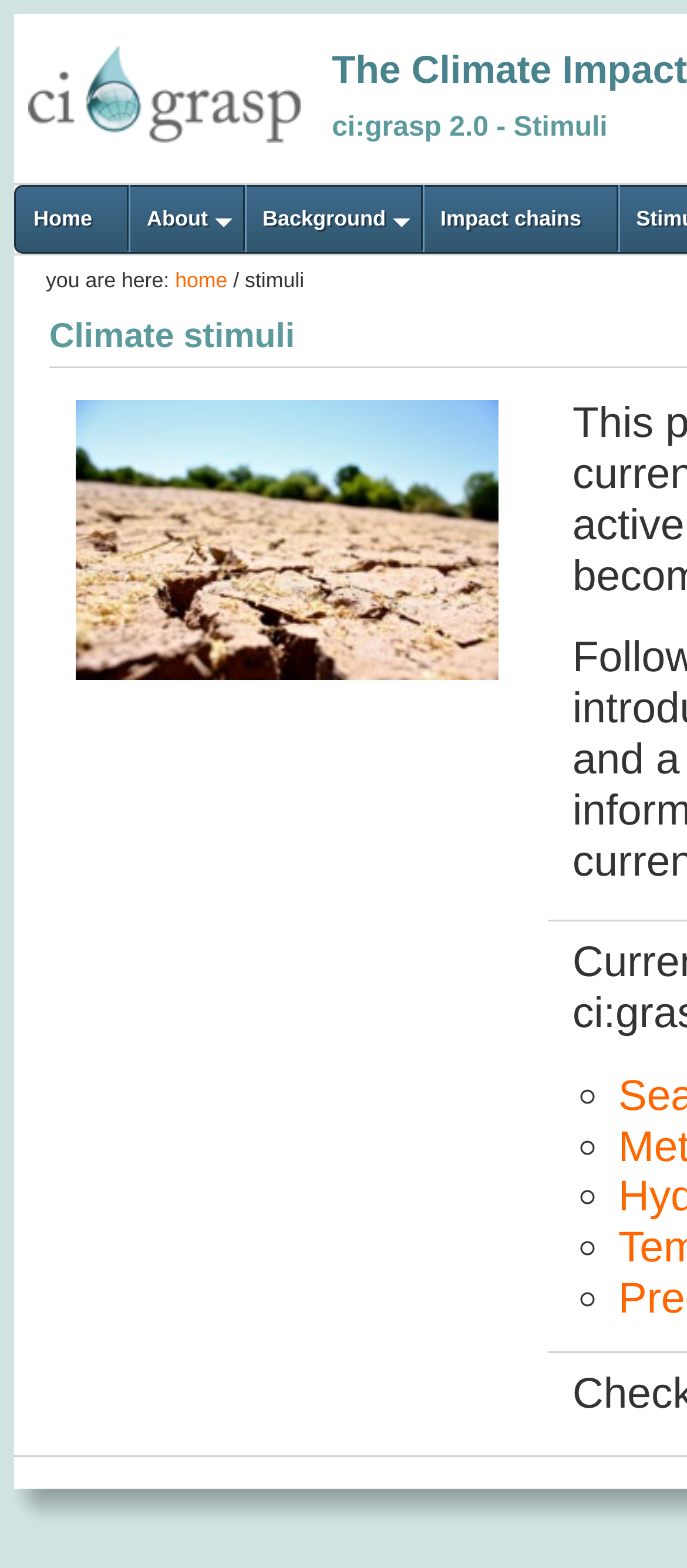Give a concise answer using one word or a phrase to the following question:
What is the text next to the 'you are here:' label?

home / stimuli